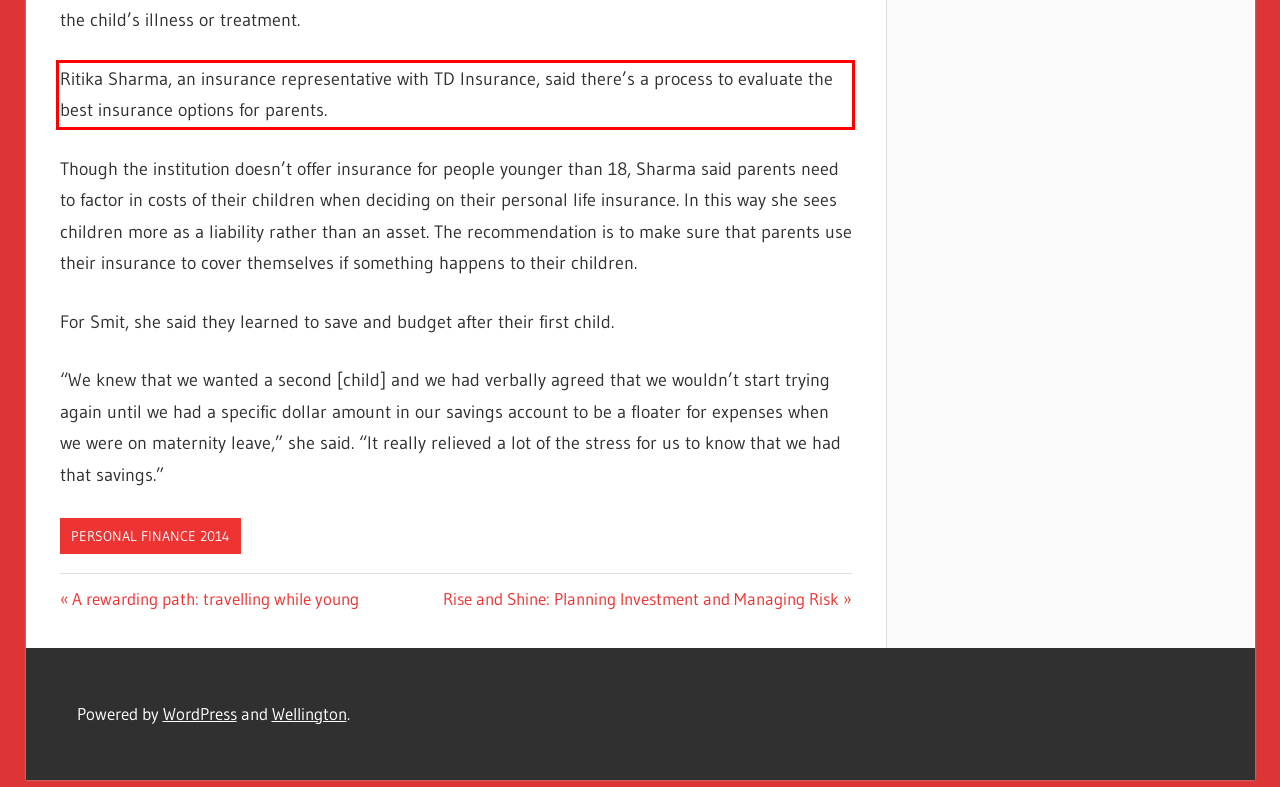Please examine the webpage screenshot and extract the text within the red bounding box using OCR.

Ritika Sharma, an insurance representative with TD Insurance, said there’s a process to evaluate the best insurance options for parents.